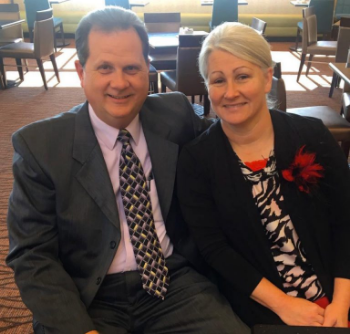Based on what you see in the screenshot, provide a thorough answer to this question: What is Melinda wearing?

According to the caption, Melinda is wearing a black outfit, which is accented with a floral accessory, suggesting that her attire is primarily black in color.